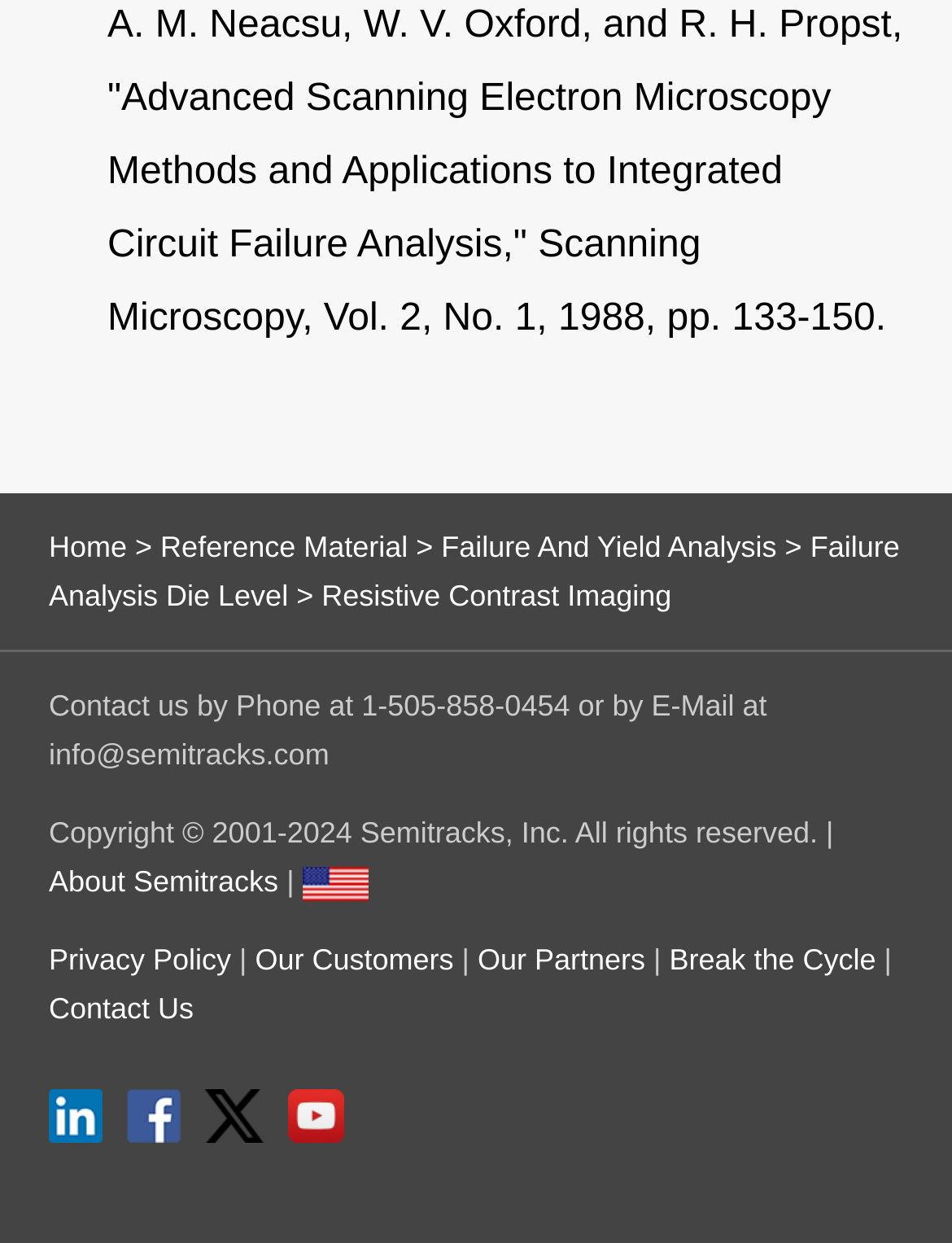Determine the bounding box coordinates of the clickable region to carry out the instruction: "Contact us by Phone".

[0.051, 0.554, 0.806, 0.621]